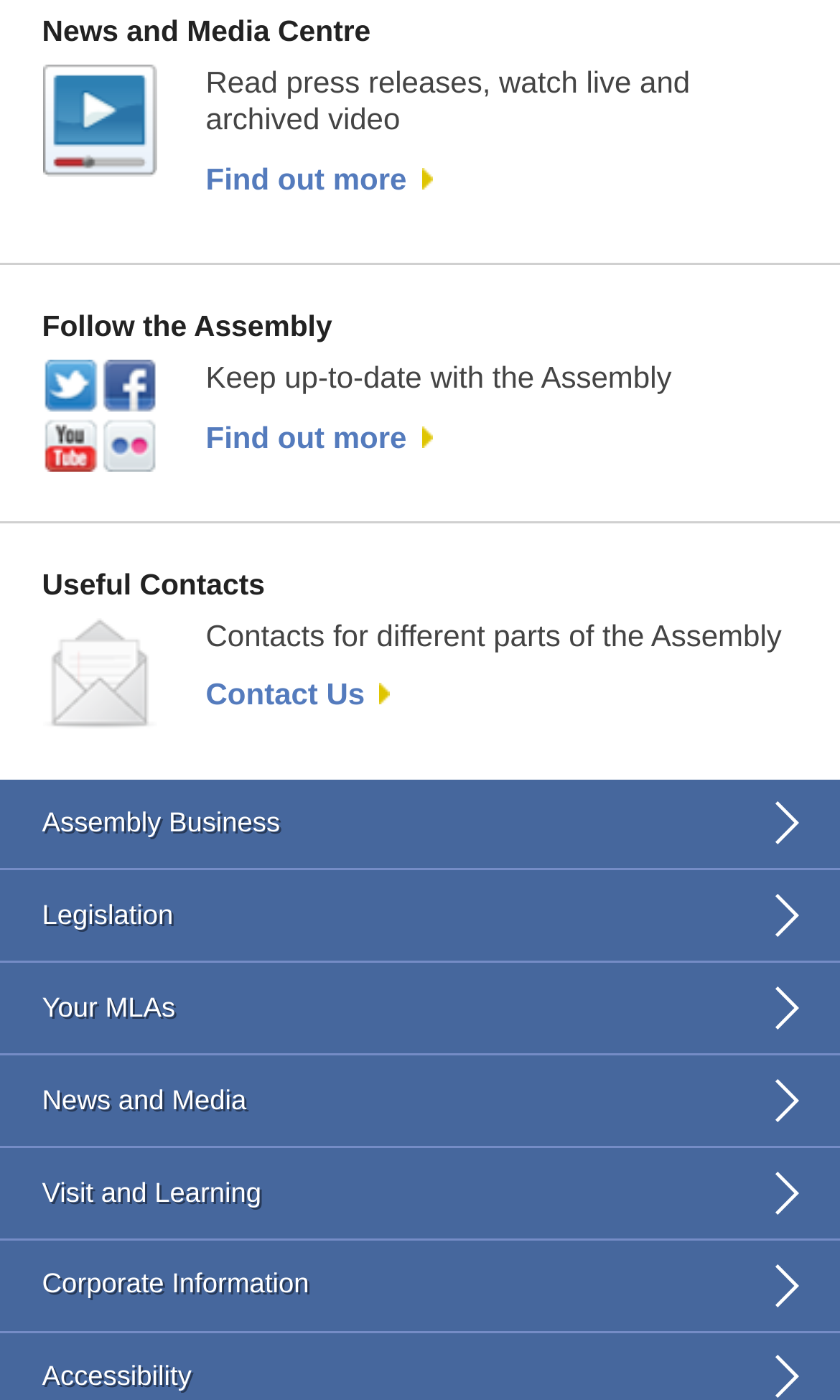Locate the bounding box coordinates of the element to click to perform the following action: 'Find out more about press releases and videos'. The coordinates should be given as four float values between 0 and 1, in the form of [left, top, right, bottom].

[0.245, 0.115, 0.515, 0.14]